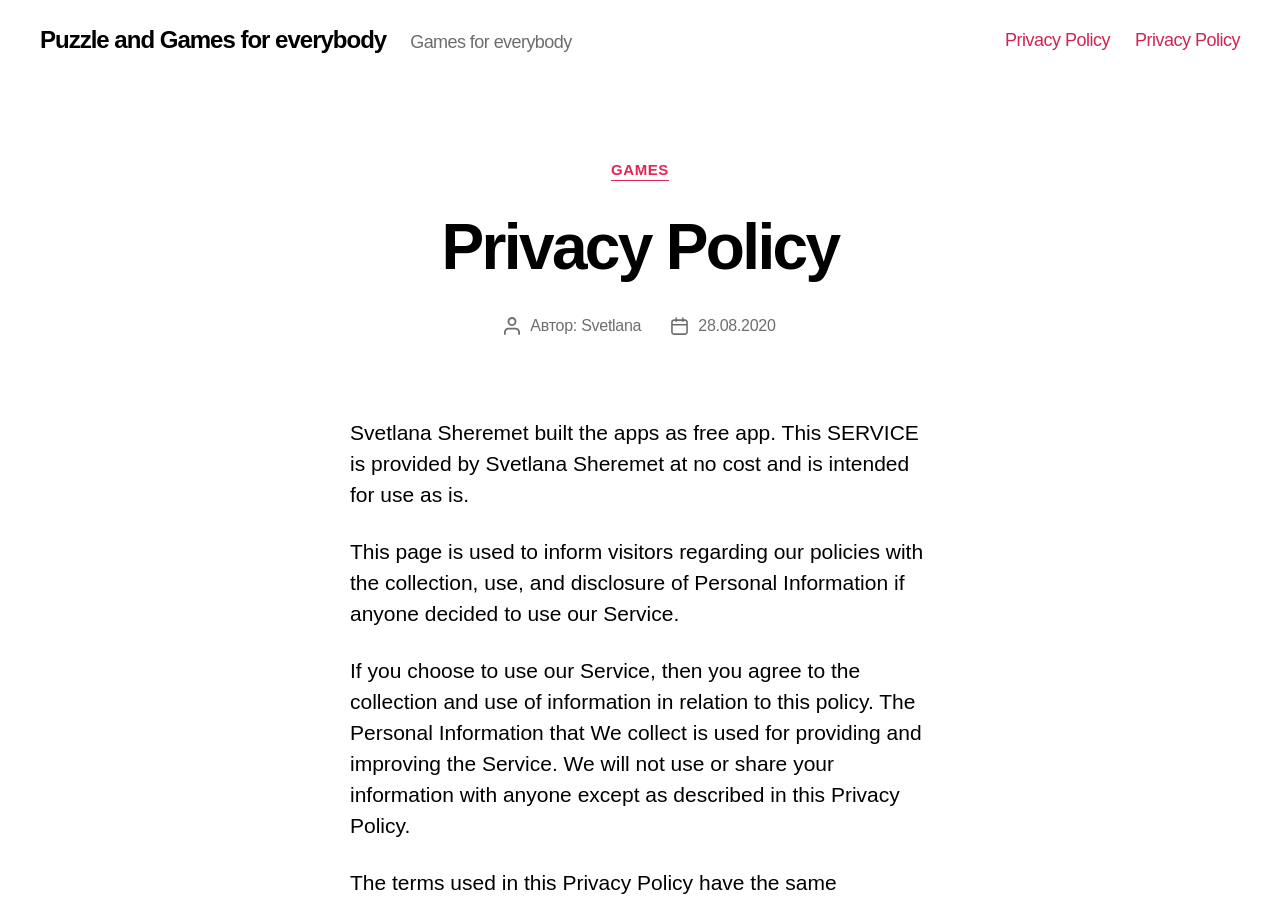What is the purpose of this page? Please answer the question using a single word or phrase based on the image.

Inform visitors about policies